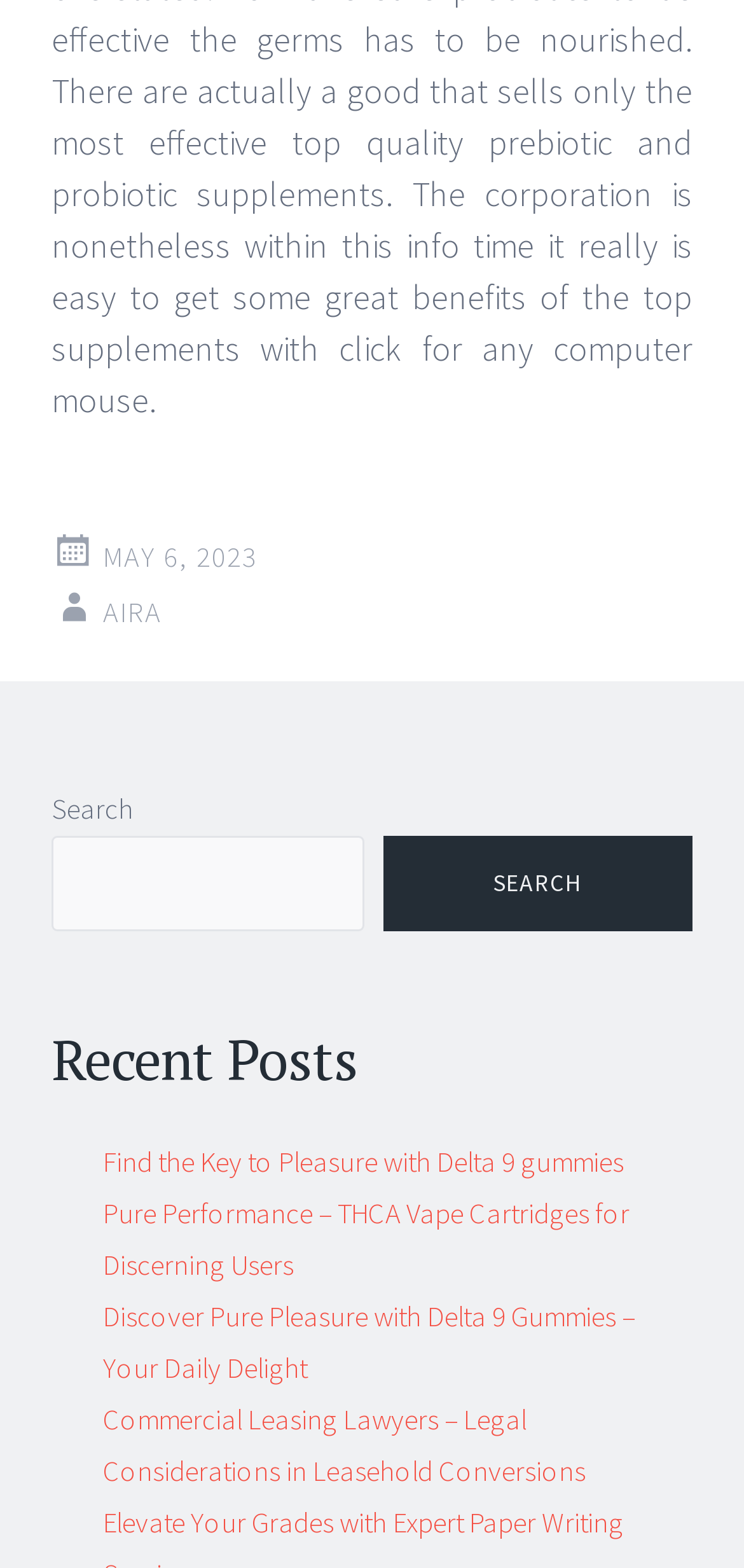From the webpage screenshot, identify the region described by parent_node: SEARCH name="s". Provide the bounding box coordinates as (top-left x, top-left y, bottom-right x, bottom-right y), with each value being a floating point number between 0 and 1.

[0.069, 0.534, 0.489, 0.594]